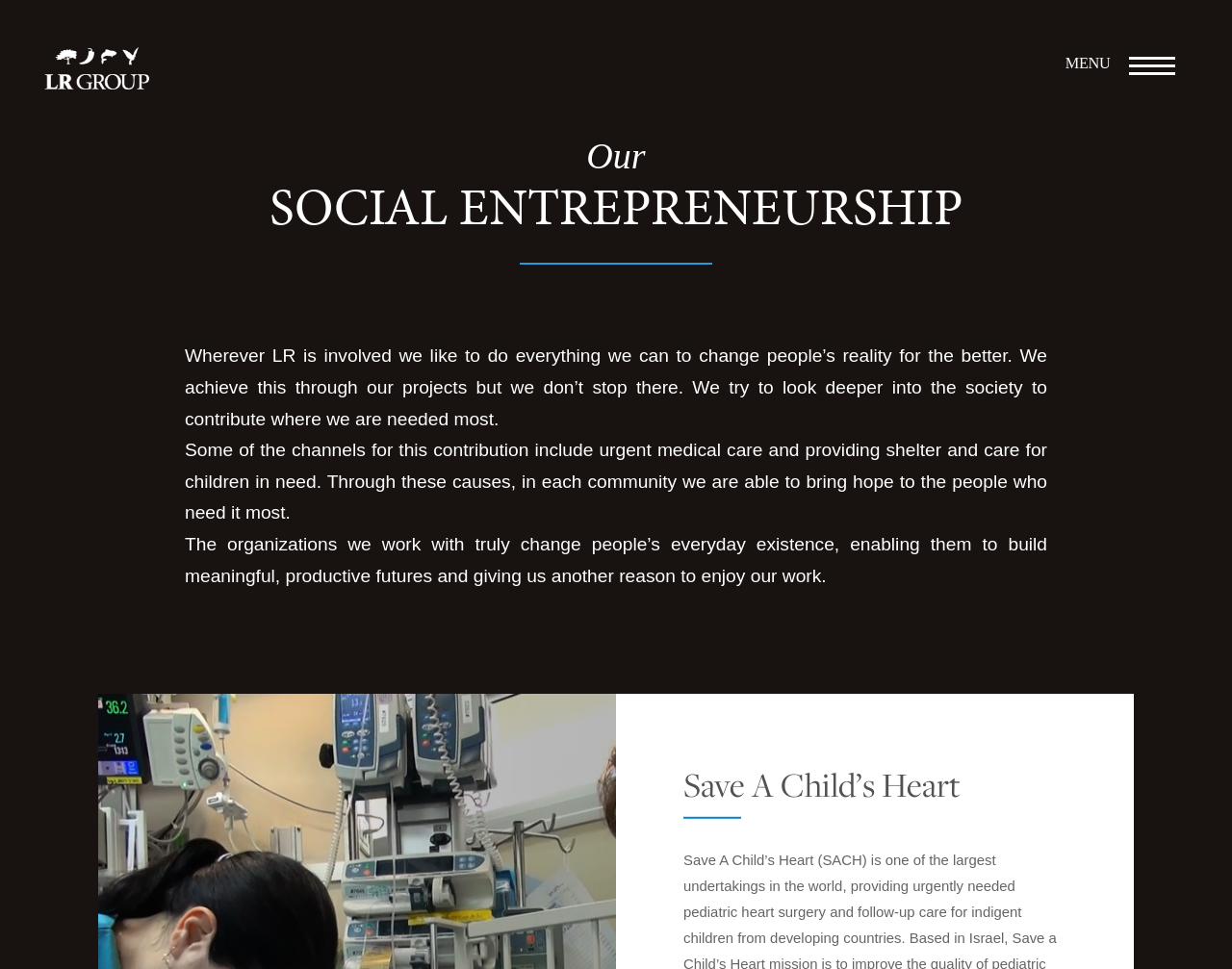Answer this question using a single word or a brief phrase:
What is the main focus of LR Group?

Social Entrepreneurship